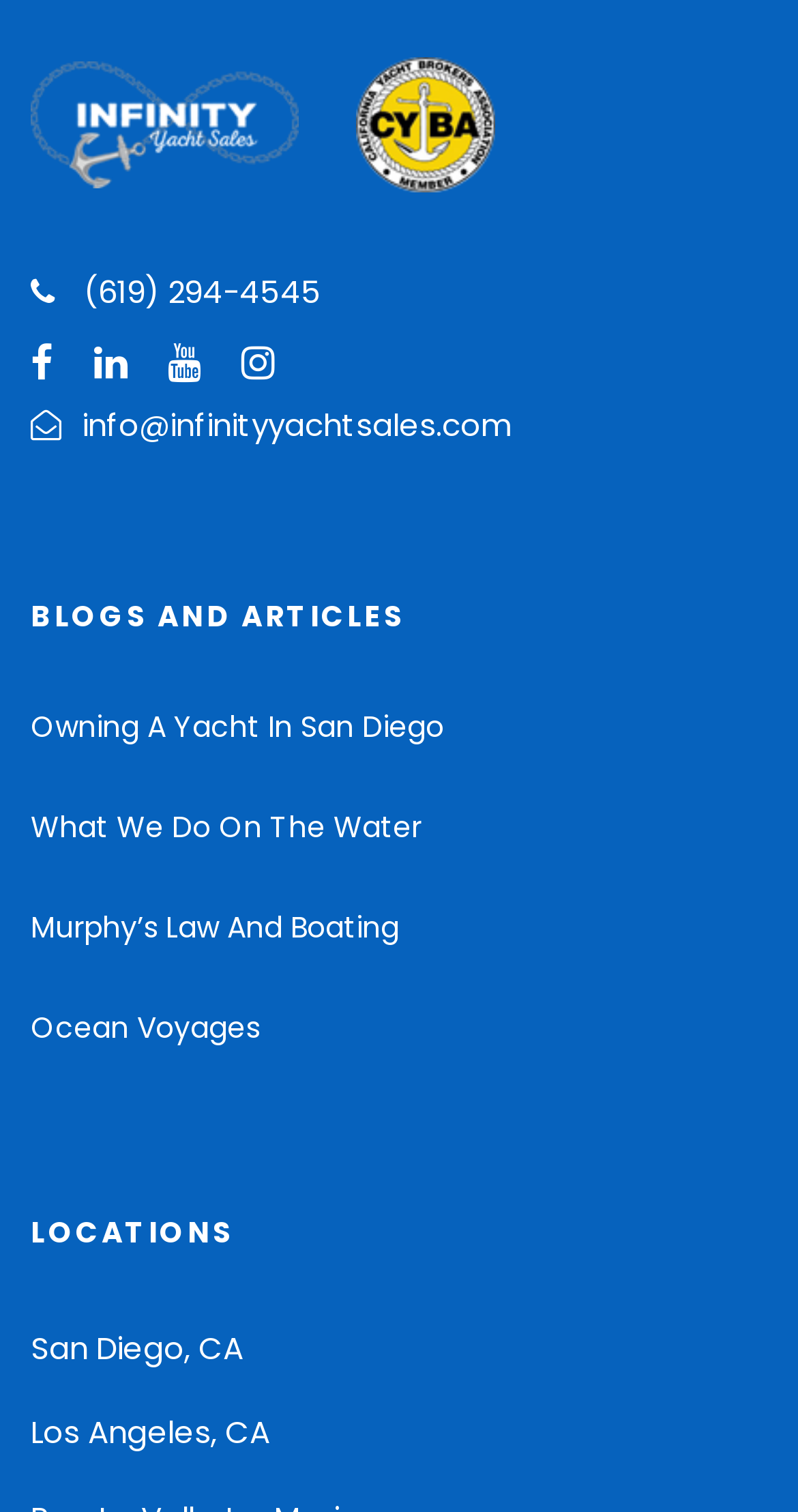Determine the bounding box coordinates of the section I need to click to execute the following instruction: "Call the phone number". Provide the coordinates as four float numbers between 0 and 1, i.e., [left, top, right, bottom].

[0.105, 0.179, 0.403, 0.207]